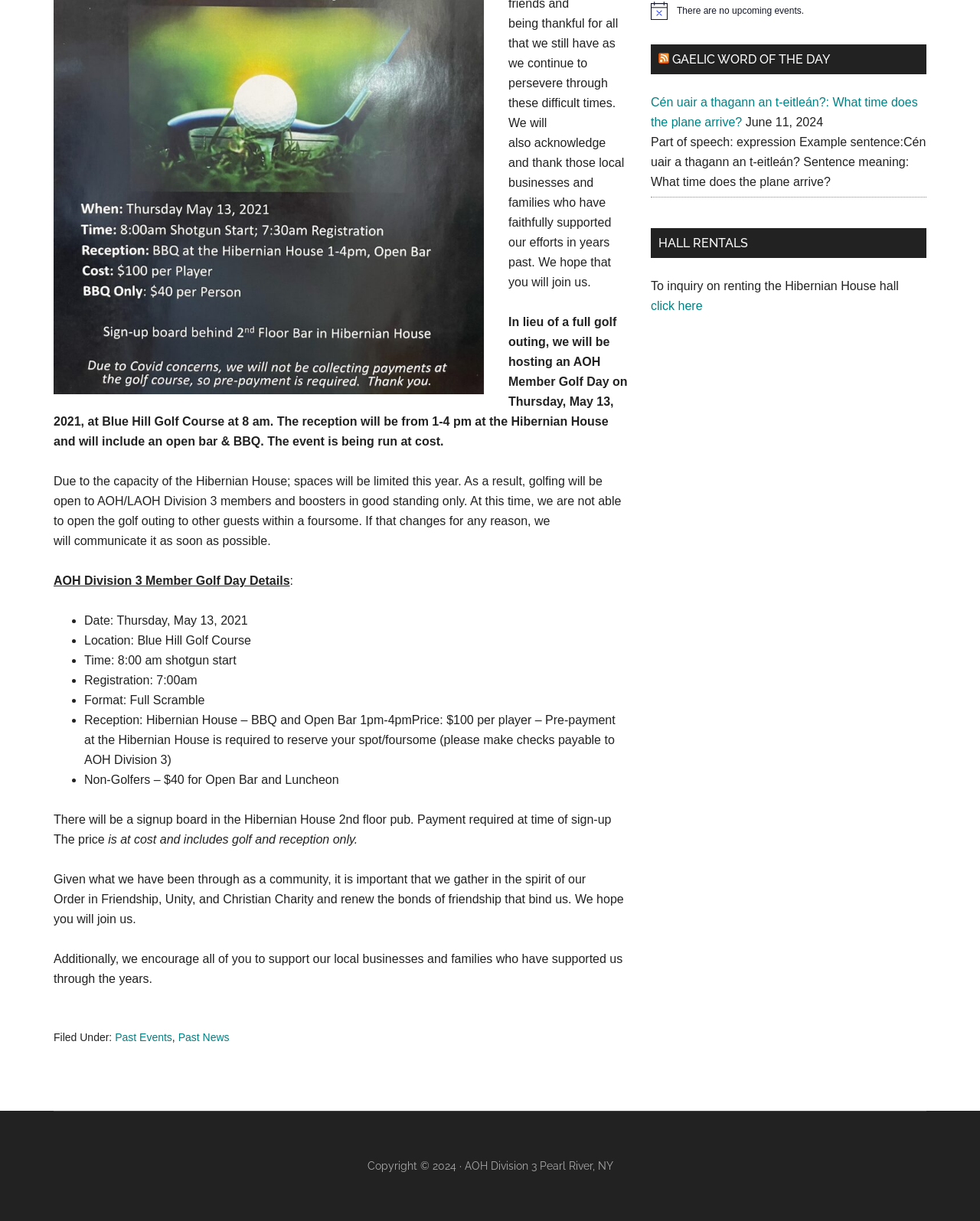Identify the bounding box coordinates for the UI element described as follows: Sheet Metal Mounting Brackets. Use the format (top-left x, top-left y, bottom-right x, bottom-right y) and ensure all values are floating point numbers between 0 and 1.

None